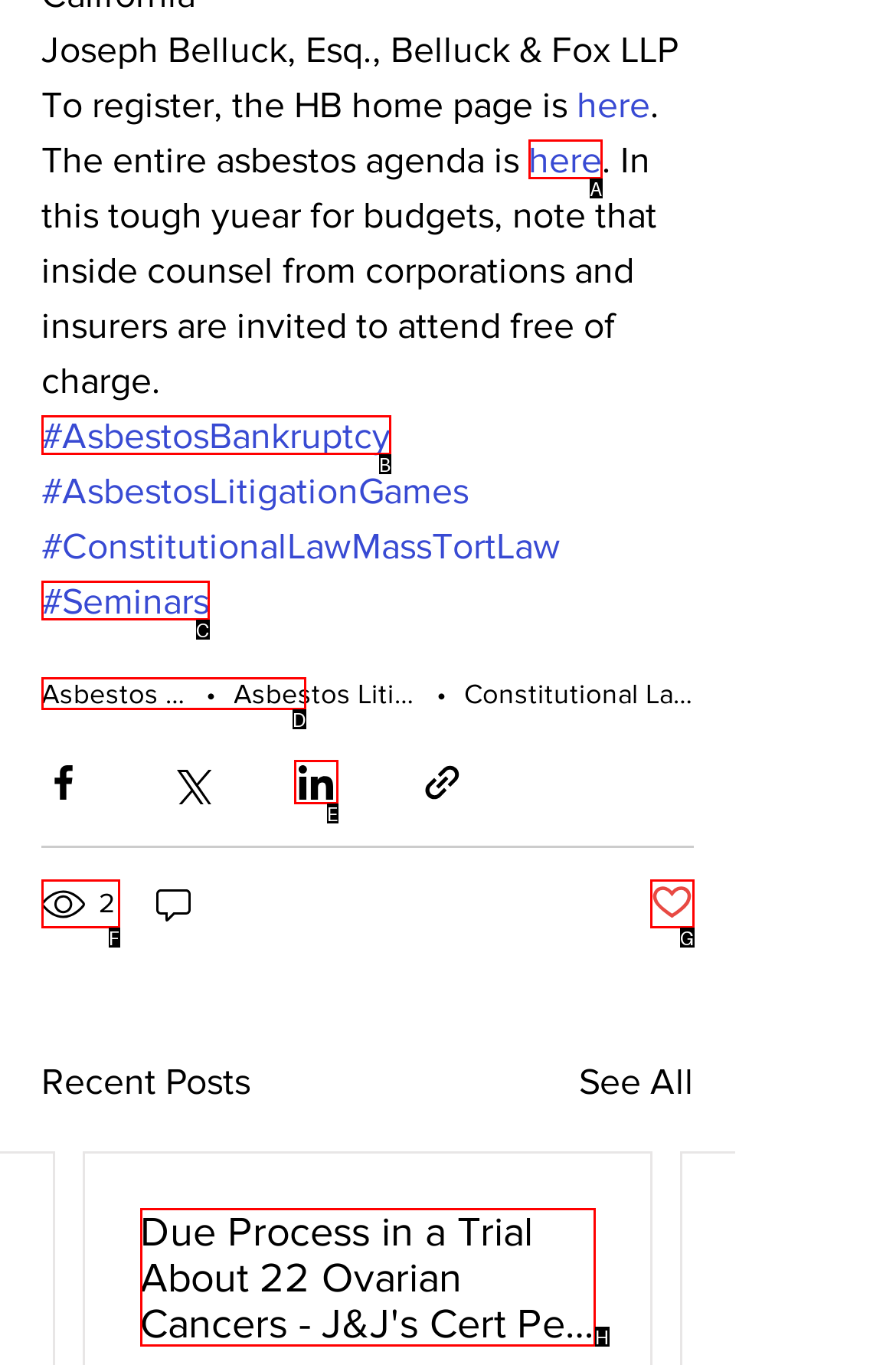Select the HTML element that corresponds to the description: aria-label="Share via LinkedIn". Answer with the letter of the matching option directly from the choices given.

E